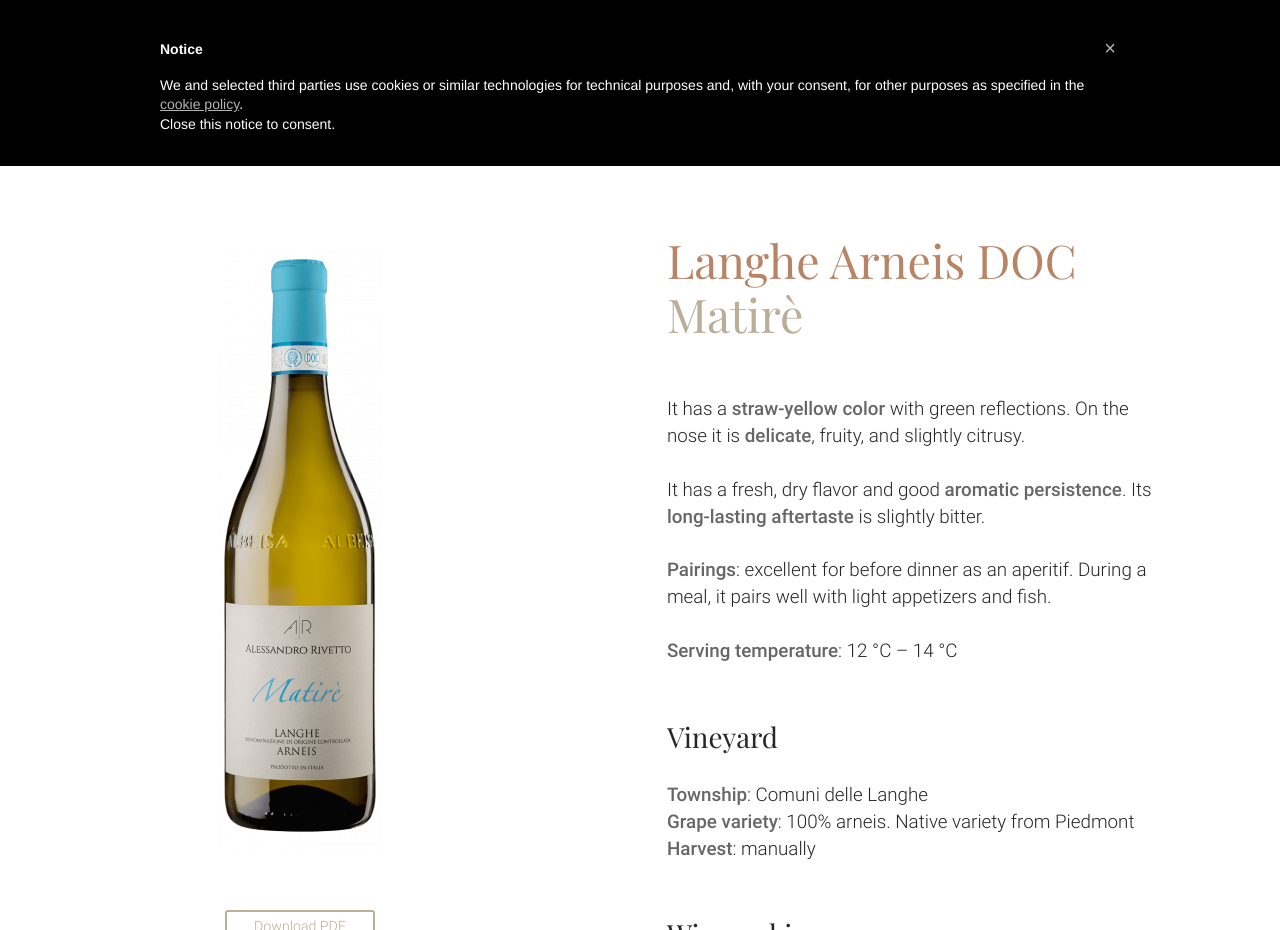What is the name of the wine?
Refer to the image and offer an in-depth and detailed answer to the question.

I found the answer by looking at the main heading of the webpage, which is 'Langhe Arneis DOC Matirè'. This suggests that the webpage is about a specific wine, and the name of the wine is Langhe Arneis DOC Matirè.